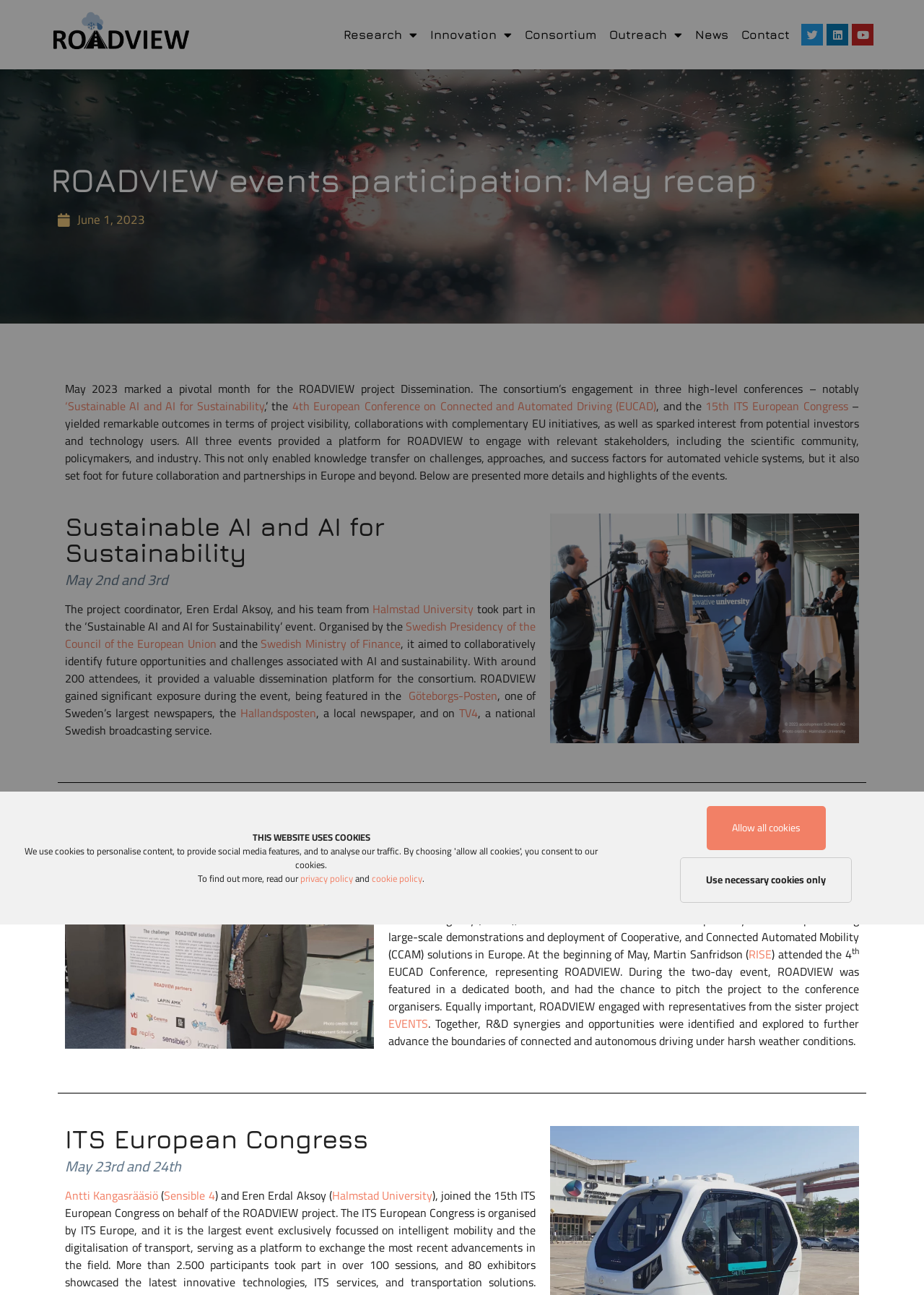Can you determine the bounding box coordinates of the area that needs to be clicked to fulfill the following instruction: "Visit the 'Innovation' page"?

[0.461, 0.014, 0.559, 0.04]